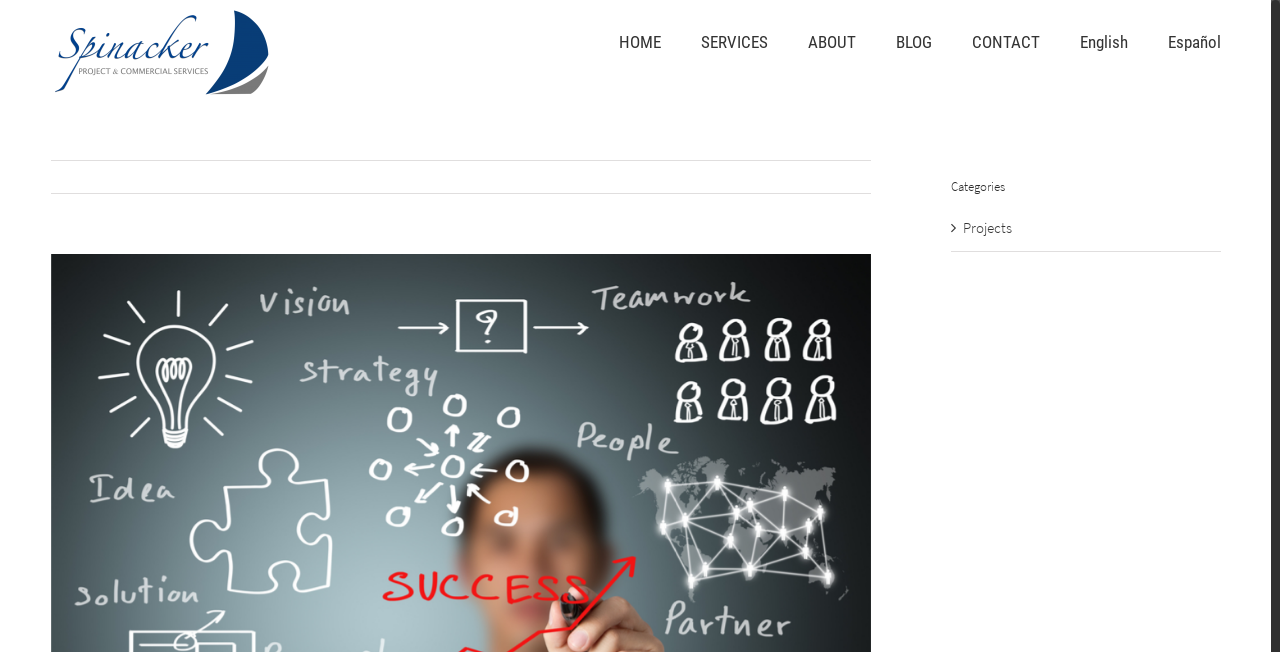Return the bounding box coordinates of the UI element that corresponds to this description: "alt="Spinacker Logo"". The coordinates must be given as four float numbers in the range of 0 and 1, [left, top, right, bottom].

[0.039, 0.008, 0.214, 0.153]